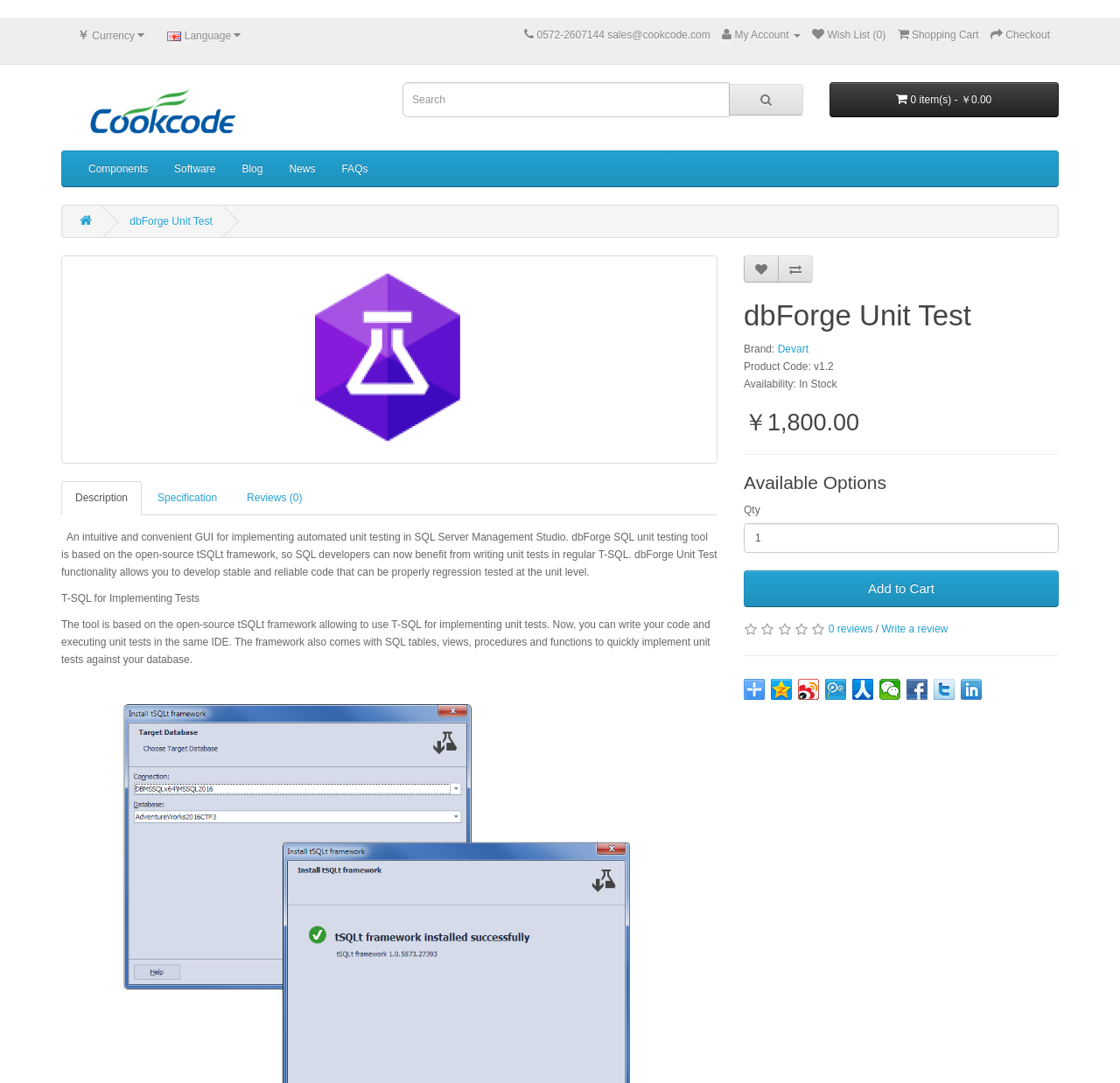Find and provide the bounding box coordinates for the UI element described here: "title="分享到新浪微博"". The coordinates should be given as four float numbers between 0 and 1: [left, top, right, bottom].

[0.712, 0.627, 0.732, 0.646]